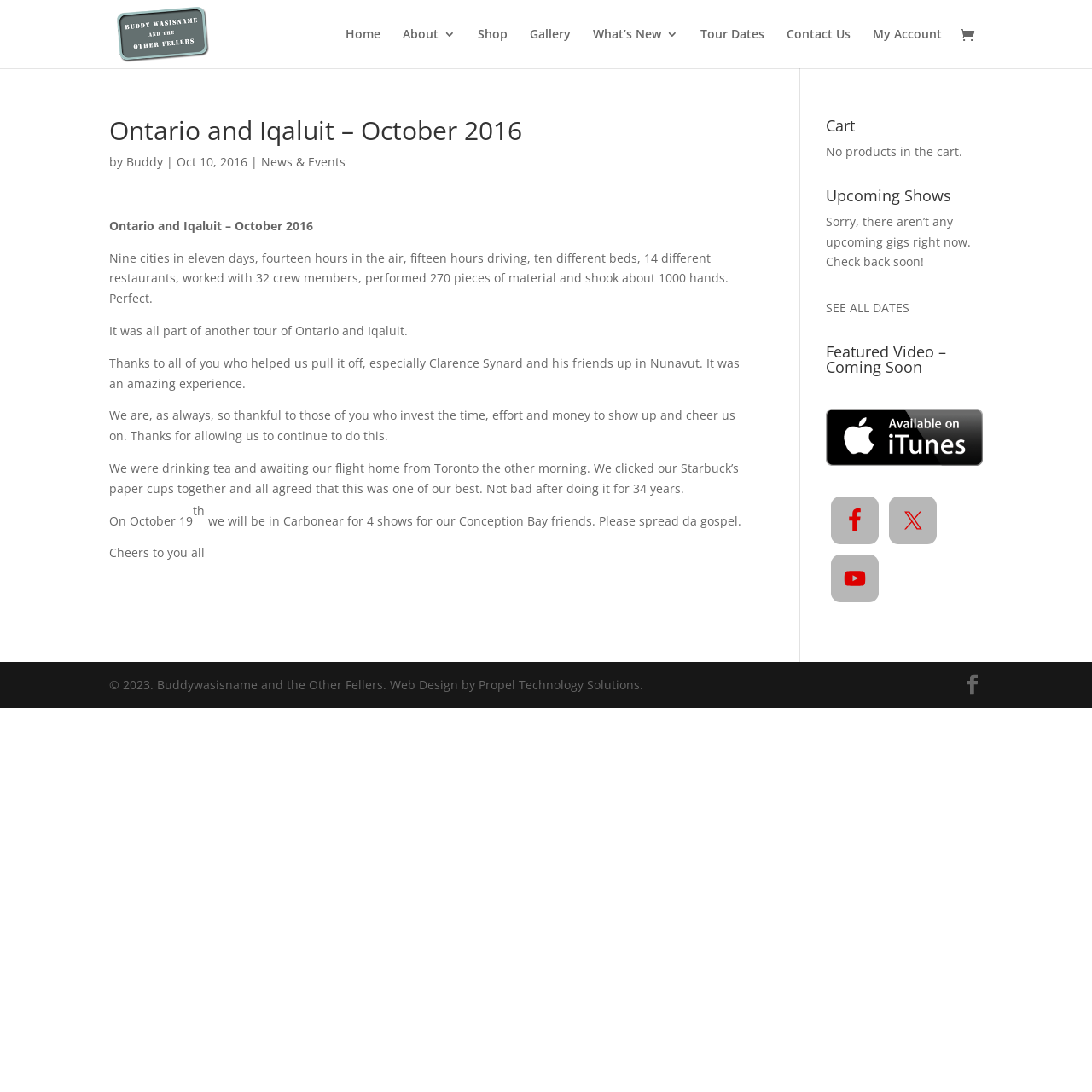Write a detailed summary of the webpage.

This webpage is about Buddywasisname, a performer or entertainer, and their experiences touring Ontario and Iqaluit in October 2016. At the top of the page, there is a navigation menu with links to "Home", "About", "Shop", "Gallery", "What's New", "Tour Dates", "Contact Us", and "My Account". 

Below the navigation menu, there is a large article section that takes up most of the page. The article is titled "Ontario and Iqaluit – October 2016" and is written by Buddy. The article describes their tour experience, mentioning the number of cities visited, hours traveled, and people met. It also expresses gratitude to those who helped make the tour possible and to the fans who attended the shows.

To the right of the article section, there are several smaller sections. One section displays a cart with no products, and another section shows upcoming shows, but currently, there are no upcoming gigs. There is also a section for a featured video, which is coming soon. Below these sections, there are links to Facebook, Twitter, and YouTube.

At the very bottom of the page, there is a footer section with a copyright notice and a link to the web design company that created the site.